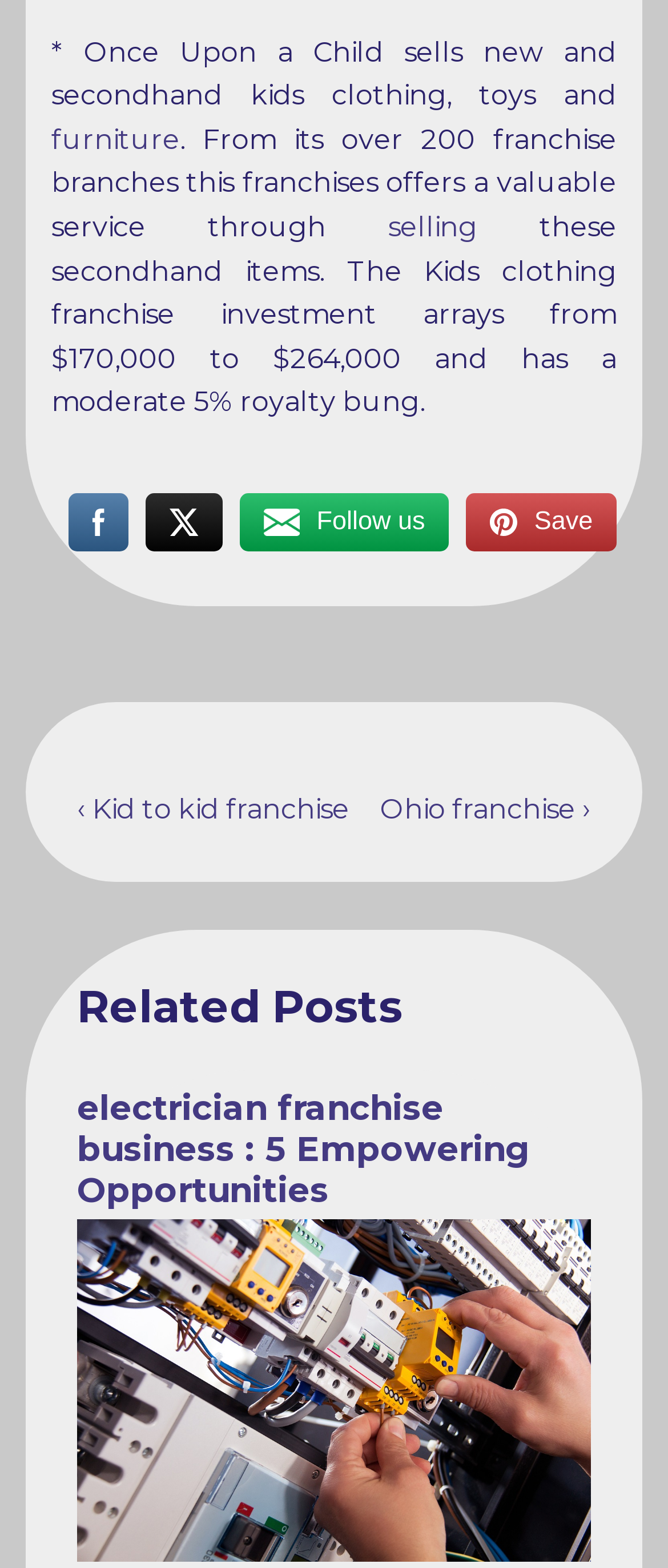Please identify the bounding box coordinates of the area that needs to be clicked to fulfill the following instruction: "Go to the 'Holiday' page."

None